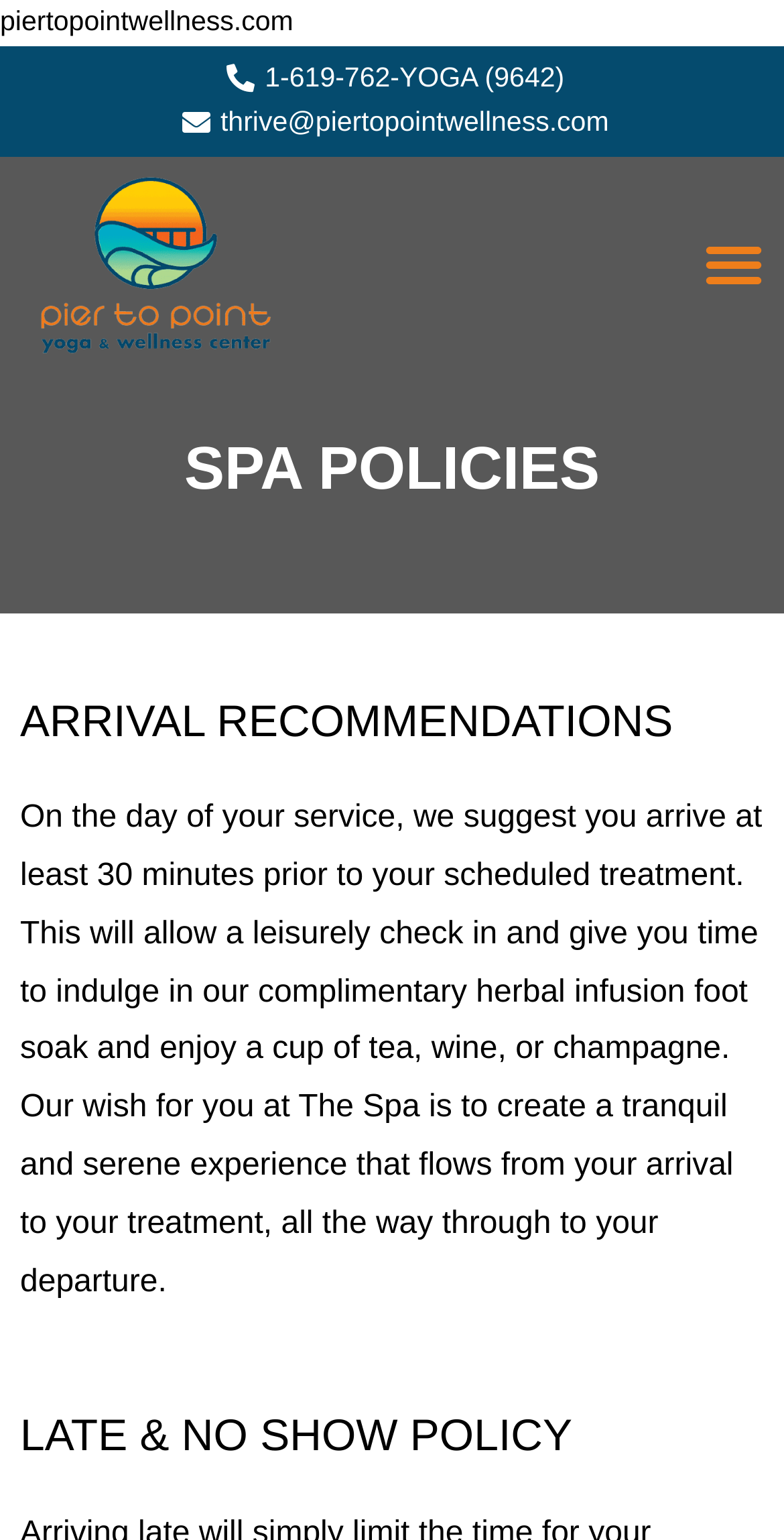From the webpage screenshot, identify the region described by aria-label="Menu Toggle". Provide the bounding box coordinates as (top-left x, top-left y, bottom-right x, bottom-right y), with each value being a floating point number between 0 and 1.

[0.897, 0.152, 0.974, 0.192]